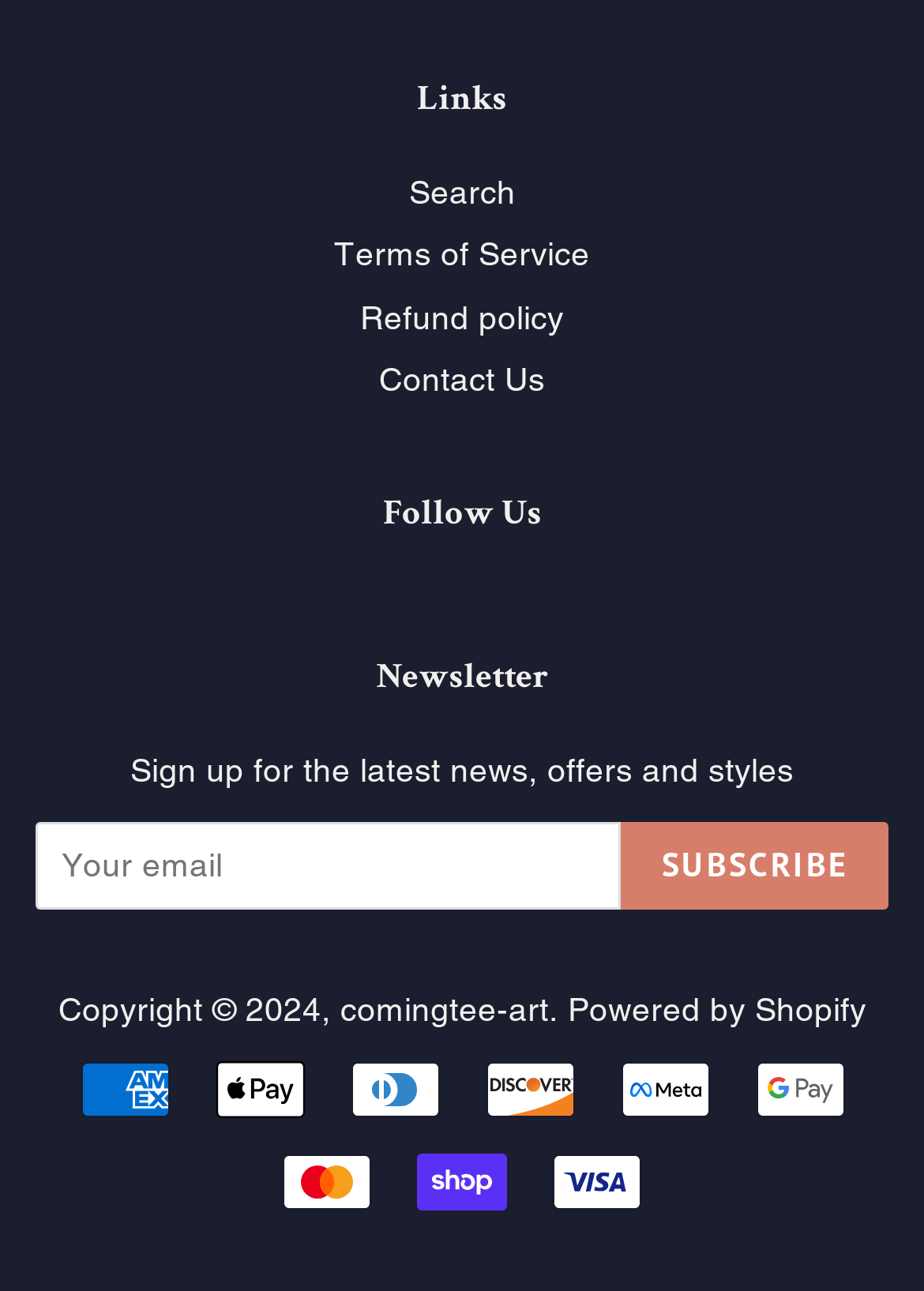Locate the bounding box coordinates of the UI element described by: "Search". Provide the coordinates as four float numbers between 0 and 1, formatted as [left, top, right, bottom].

[0.442, 0.134, 0.558, 0.163]